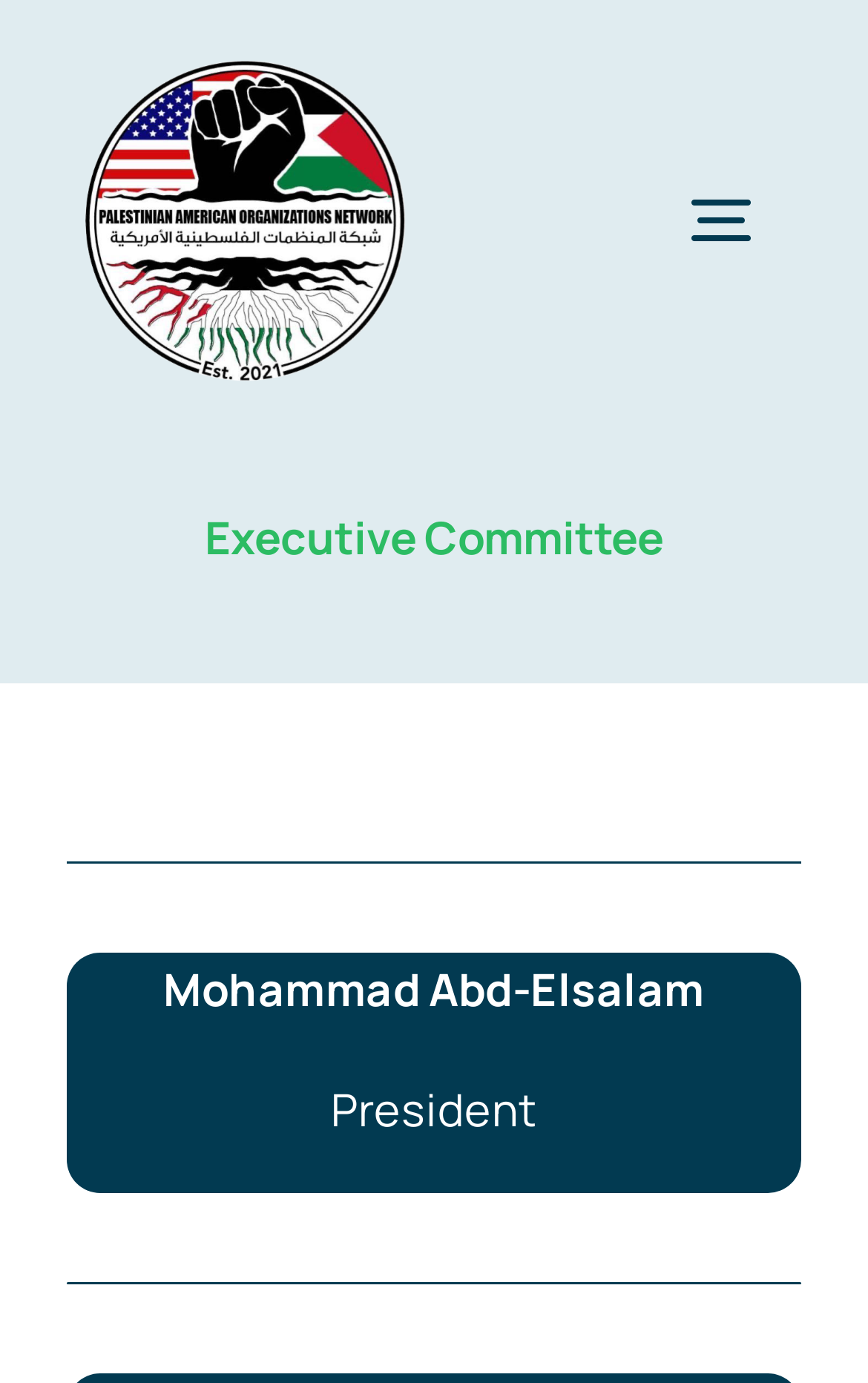What is the name of the treasurer?
Provide an in-depth answer to the question, covering all aspects.

I looked at the webpage and found the section with the heading 'Executive Committee'. Under this section, I found a list of names with their corresponding positions. I found Dr. Ghassan Barakat's name and his corresponding position is Treasurer.